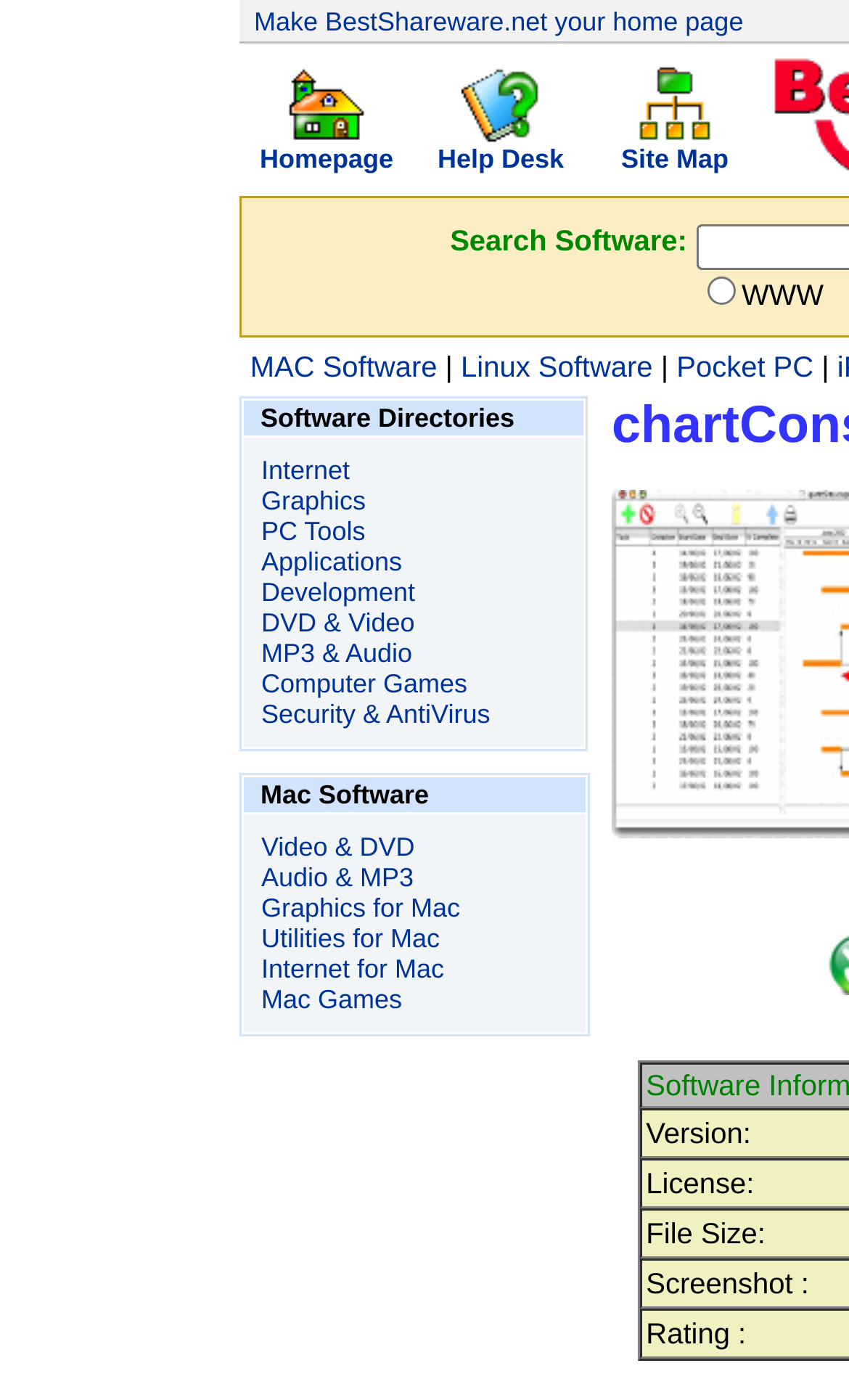Answer the following query with a single word or phrase:
How many subcategories are listed under Mac Software?

Six